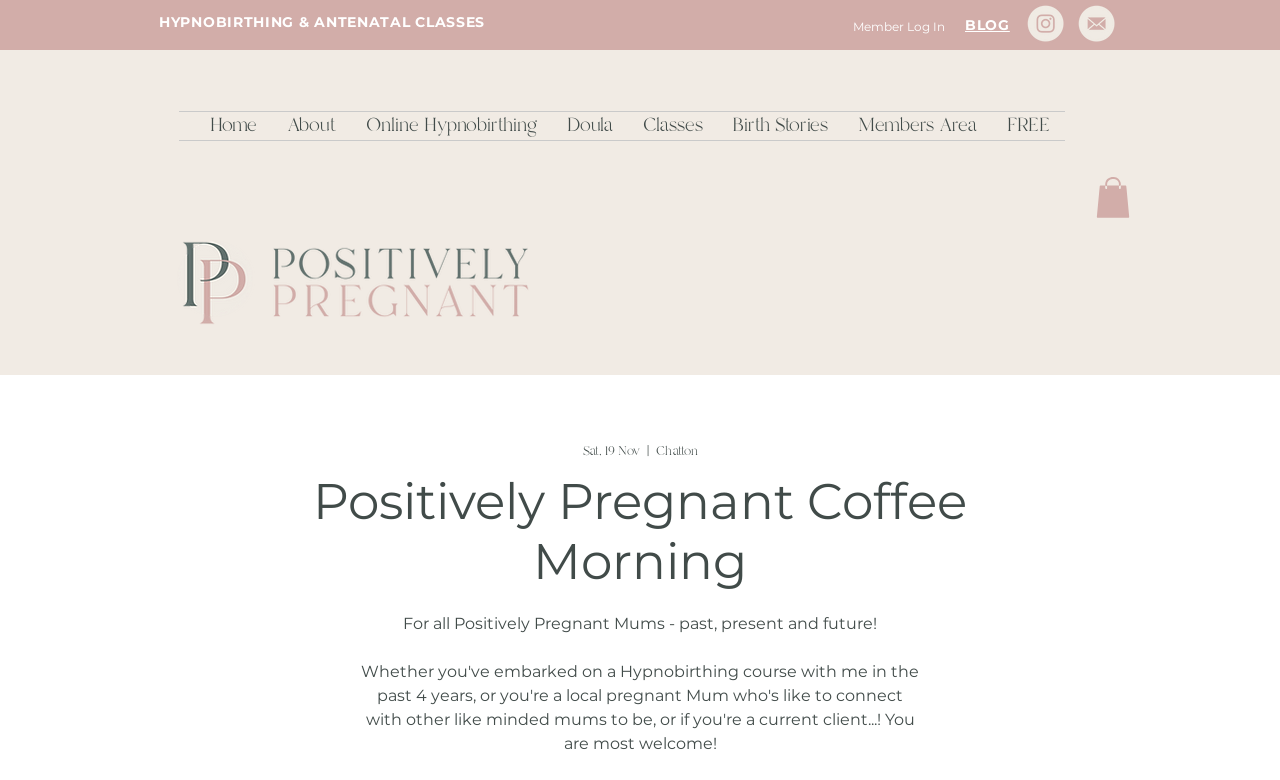Provide a short answer to the following question with just one word or phrase: What is the purpose of the 'Member Log In' button?

To log in to the members area